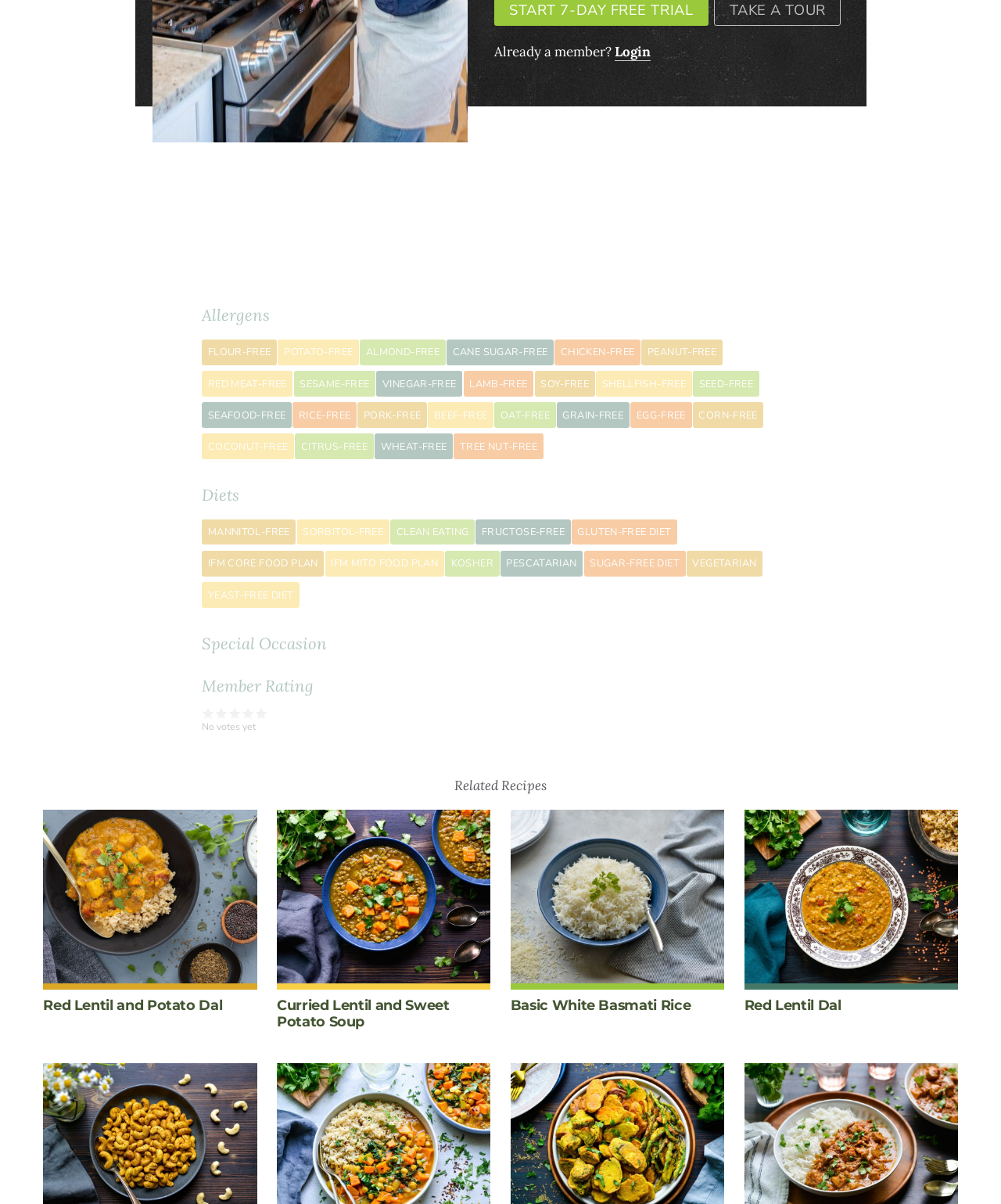Determine the bounding box coordinates of the region to click in order to accomplish the following instruction: "Click on 'Login'". Provide the coordinates as four float numbers between 0 and 1, specifically [left, top, right, bottom].

[0.614, 0.036, 0.65, 0.051]